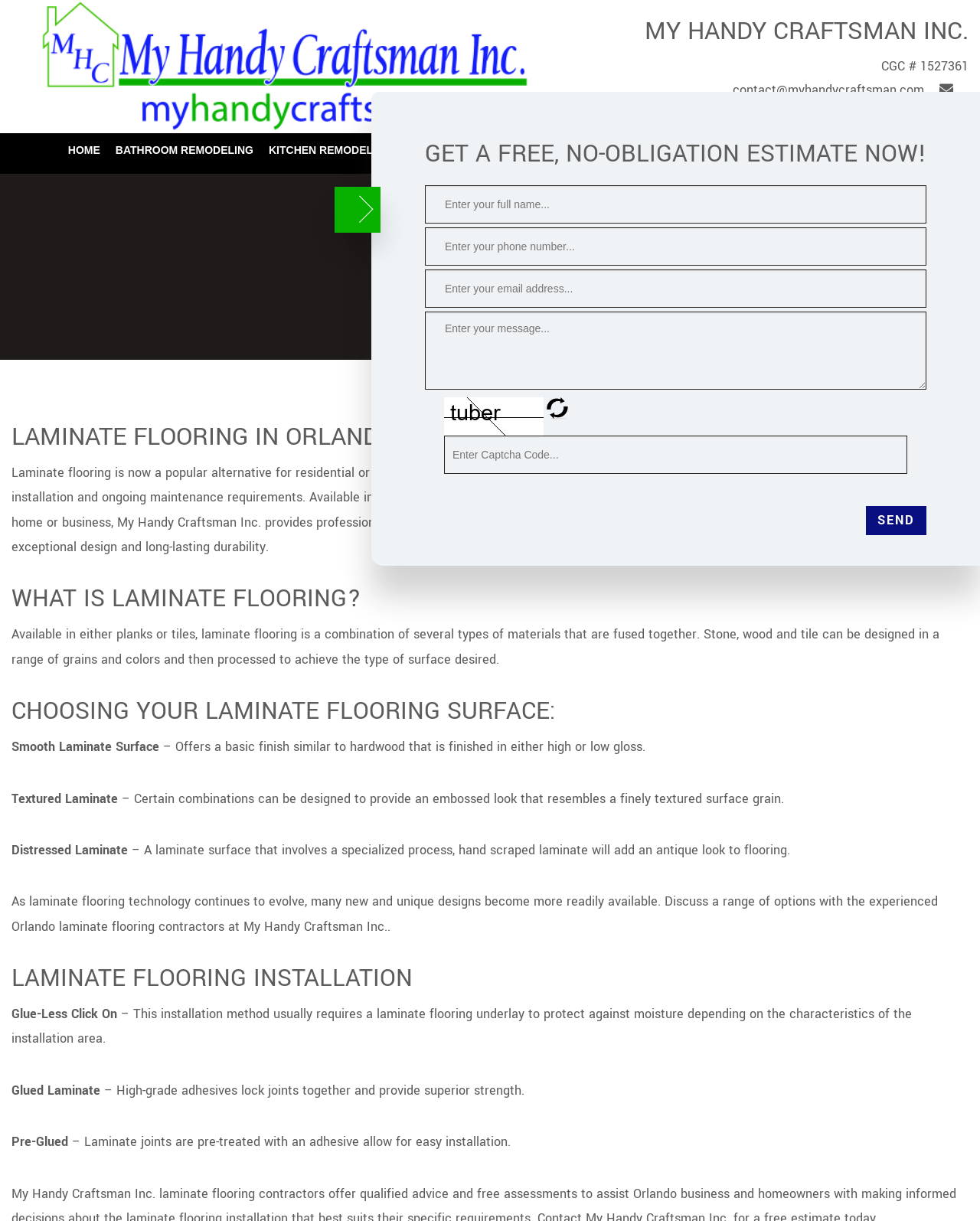Pinpoint the bounding box coordinates of the element you need to click to execute the following instruction: "Explore your accessibility options". The bounding box should be represented by four float numbers between 0 and 1, in the format [left, top, right, bottom].

[0.019, 0.758, 0.053, 0.786]